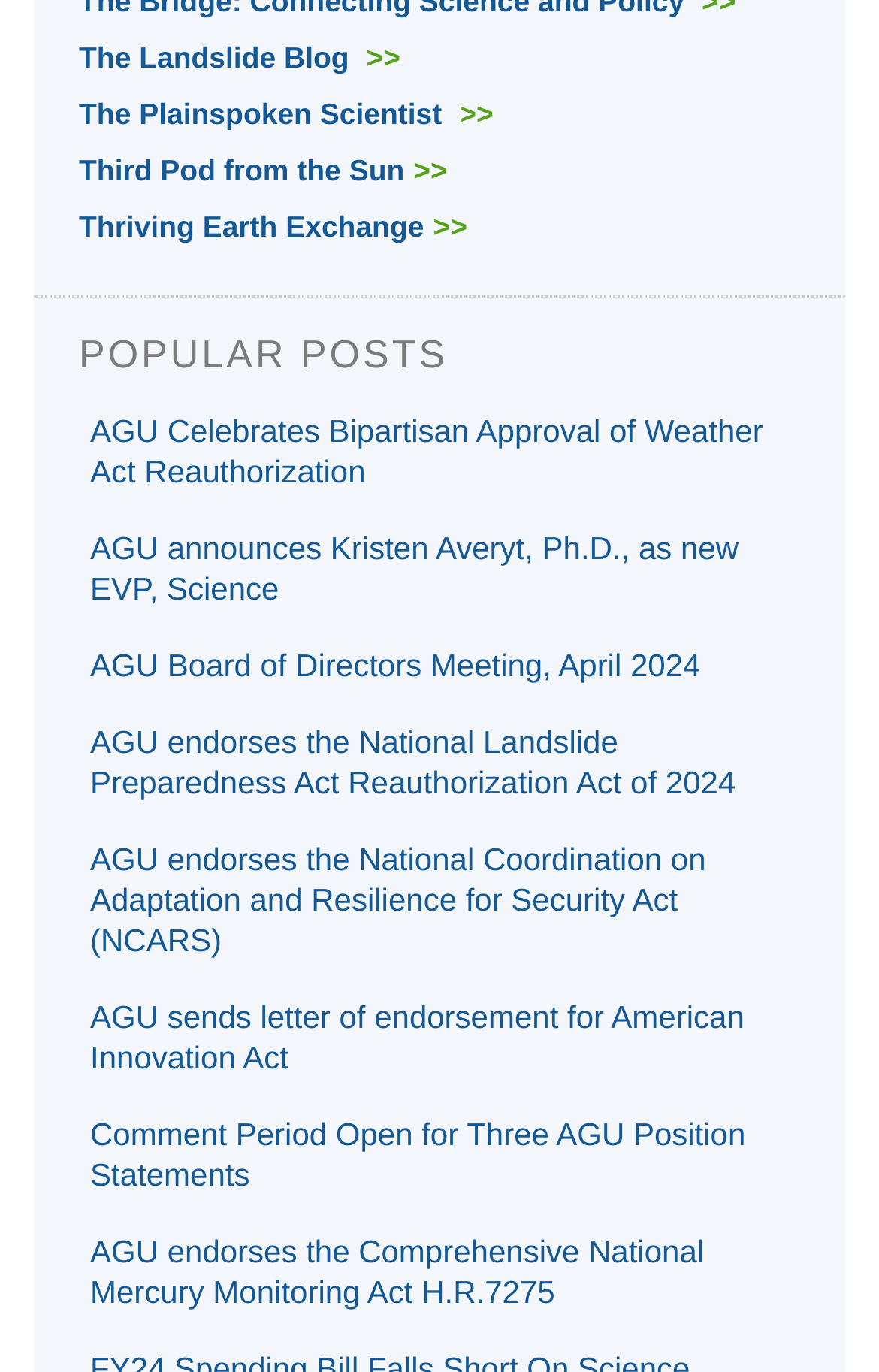Identify the bounding box coordinates of the clickable region necessary to fulfill the following instruction: "Check AGU endorses the National Landslide Preparedness Act Reauthorization Act of 2024". The bounding box coordinates should be four float numbers between 0 and 1, i.e., [left, top, right, bottom].

[0.103, 0.528, 0.837, 0.584]